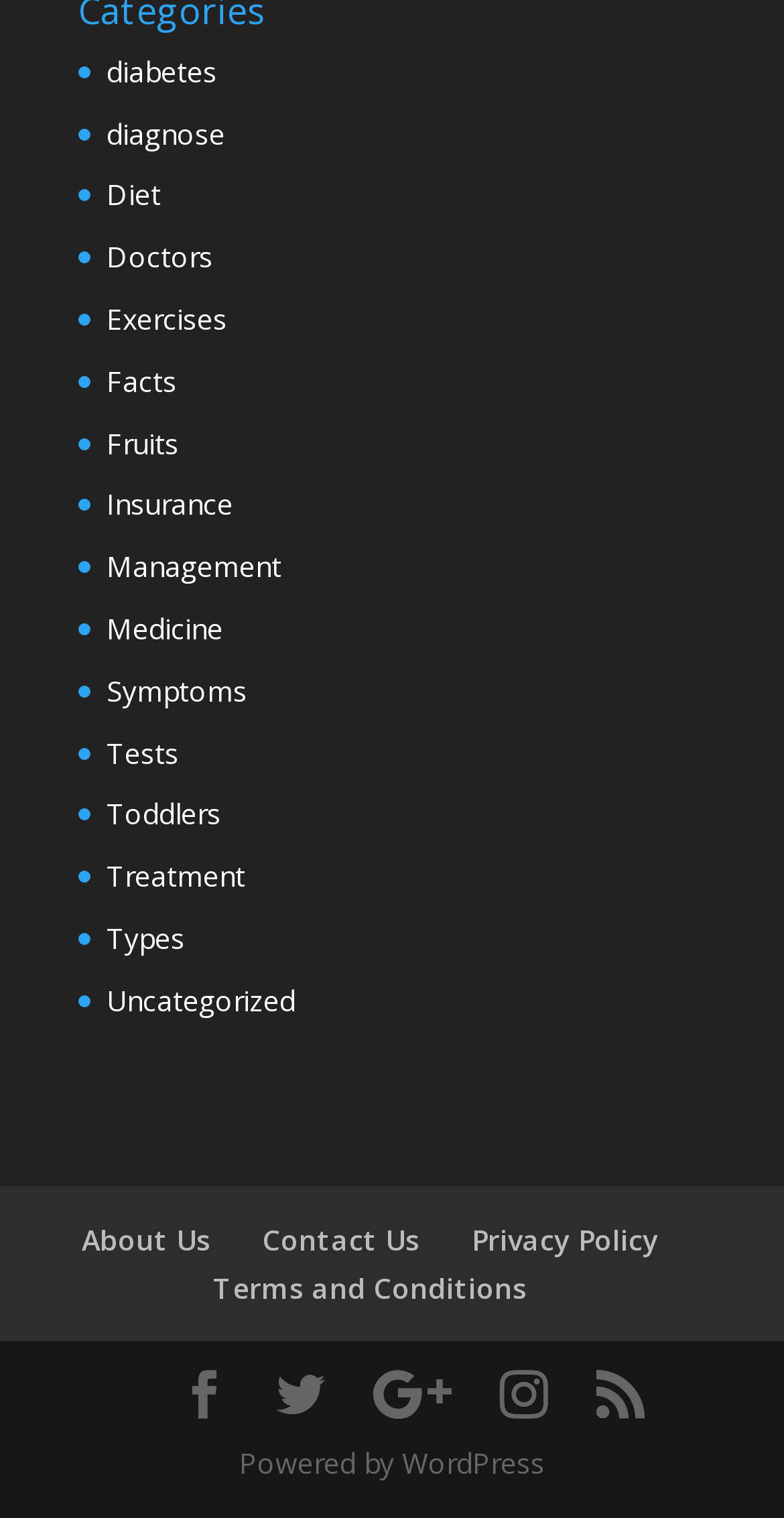Please identify the bounding box coordinates of the area that needs to be clicked to follow this instruction: "read about Diet".

[0.136, 0.116, 0.205, 0.141]